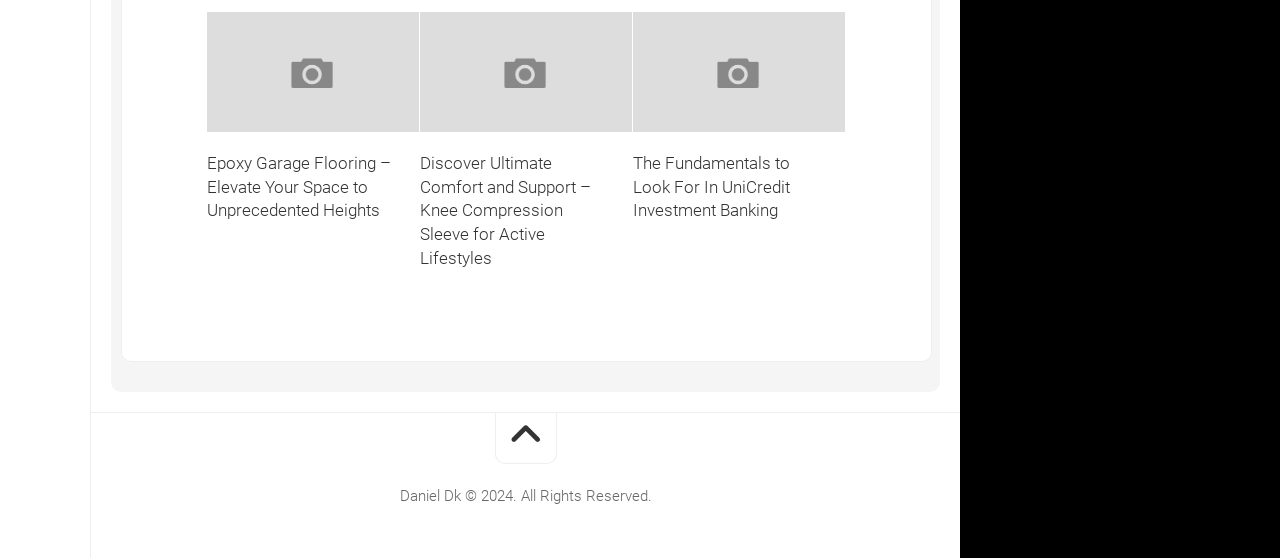What is the theme of the second article?
Provide a concise answer using a single word or phrase based on the image.

Knee Compression Sleeve